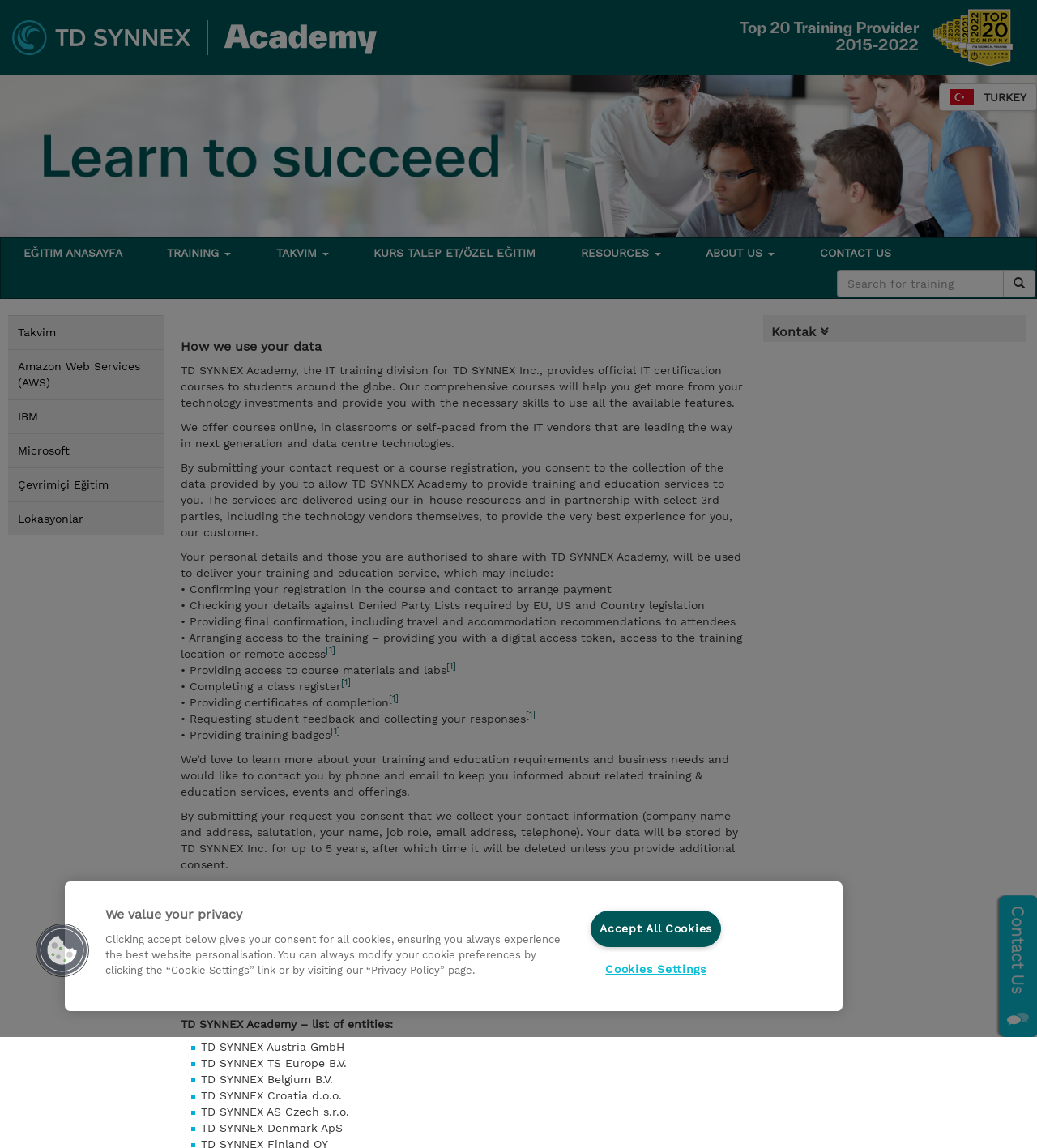Provide a comprehensive description of the webpage.

The webpage is for TD SYNNEX Academy, a provider of official IT certification courses. At the top of the page, there are two links and two images with the text "TD SYNNEX" on either side of the page. Below this, there is a button labeled "TURKEY" on the right side of the page. 

On the left side of the page, there is a menu with links to "EĞITIM ANASAYFA", "TRAINING", "TAKVIM", "KURS TALEP ET/ÖZEL EĞITIM", "RESOURCES", "ABOUT US", and "CONTACT US". The "TRAINING", "RESOURCES", and "ABOUT US" links have dropdown menus.

Below the menu, there is a search bar with a button labeled with a magnifying glass icon. 

The main content of the page is divided into two sections. The first section has a heading "How we use your data" and explains how TD SYNNEX Academy collects and uses personal data, including for training and education services, confirming registration, checking details against denied party lists, and providing access to course materials and labs.

The second section lists the entities of TD SYNNEX Academy, including companies in Austria, Europe, Belgium, Croatia, Czech Republic, and Denmark.

At the bottom of the page, there is a button labeled "Kontak" with an envelope icon, and an image on the right side of the page. There is also a privacy policy notification with a button labeled "Cookies" and a link to "Cookie Settings" and "Privacy Policy" pages.